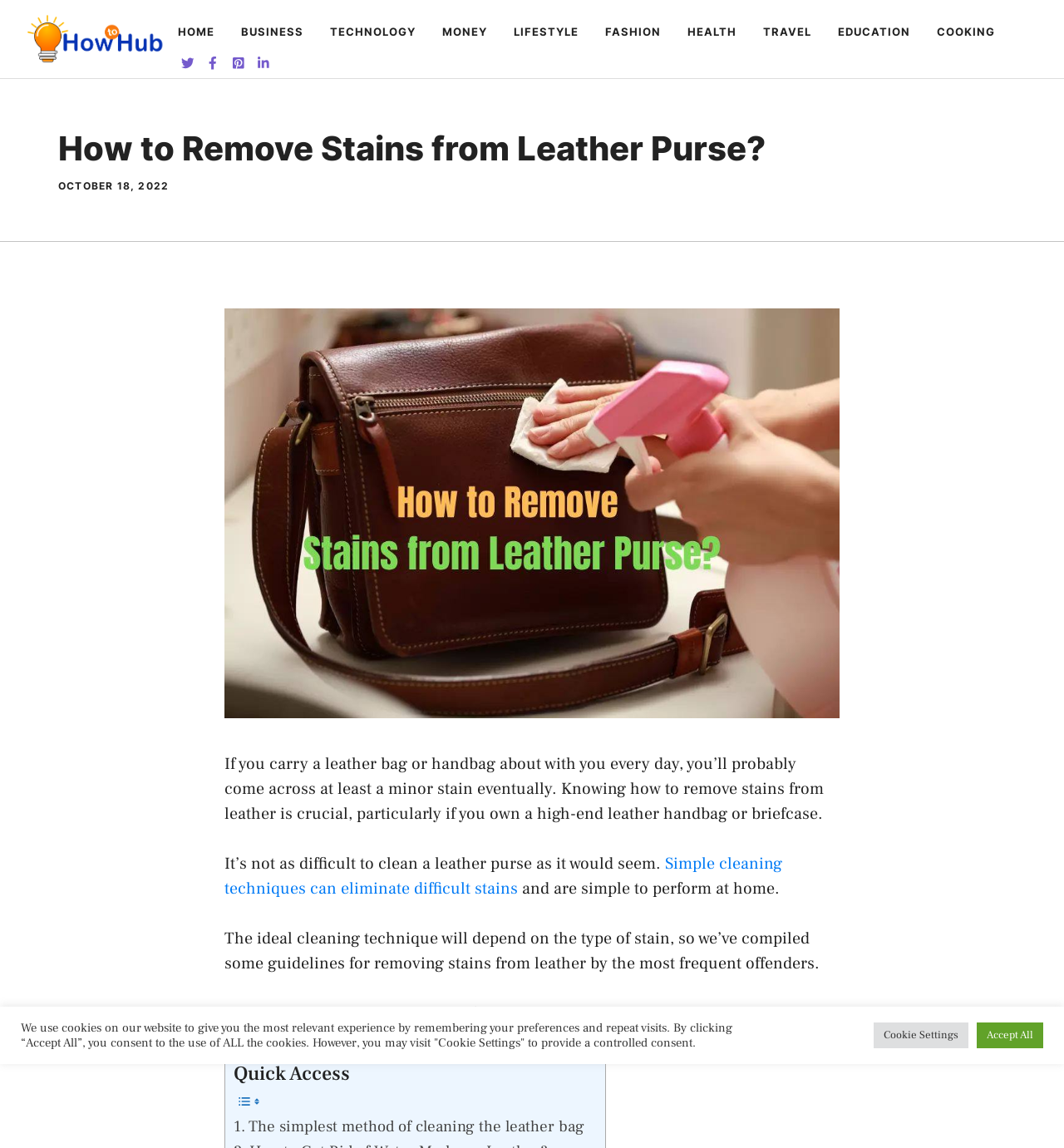What is the tone of the article?
Based on the visual details in the image, please answer the question thoroughly.

The tone of the article can be inferred from the language used, which is formal and instructional, indicating that the purpose of the article is to educate the reader on how to remove stains from leather purses.